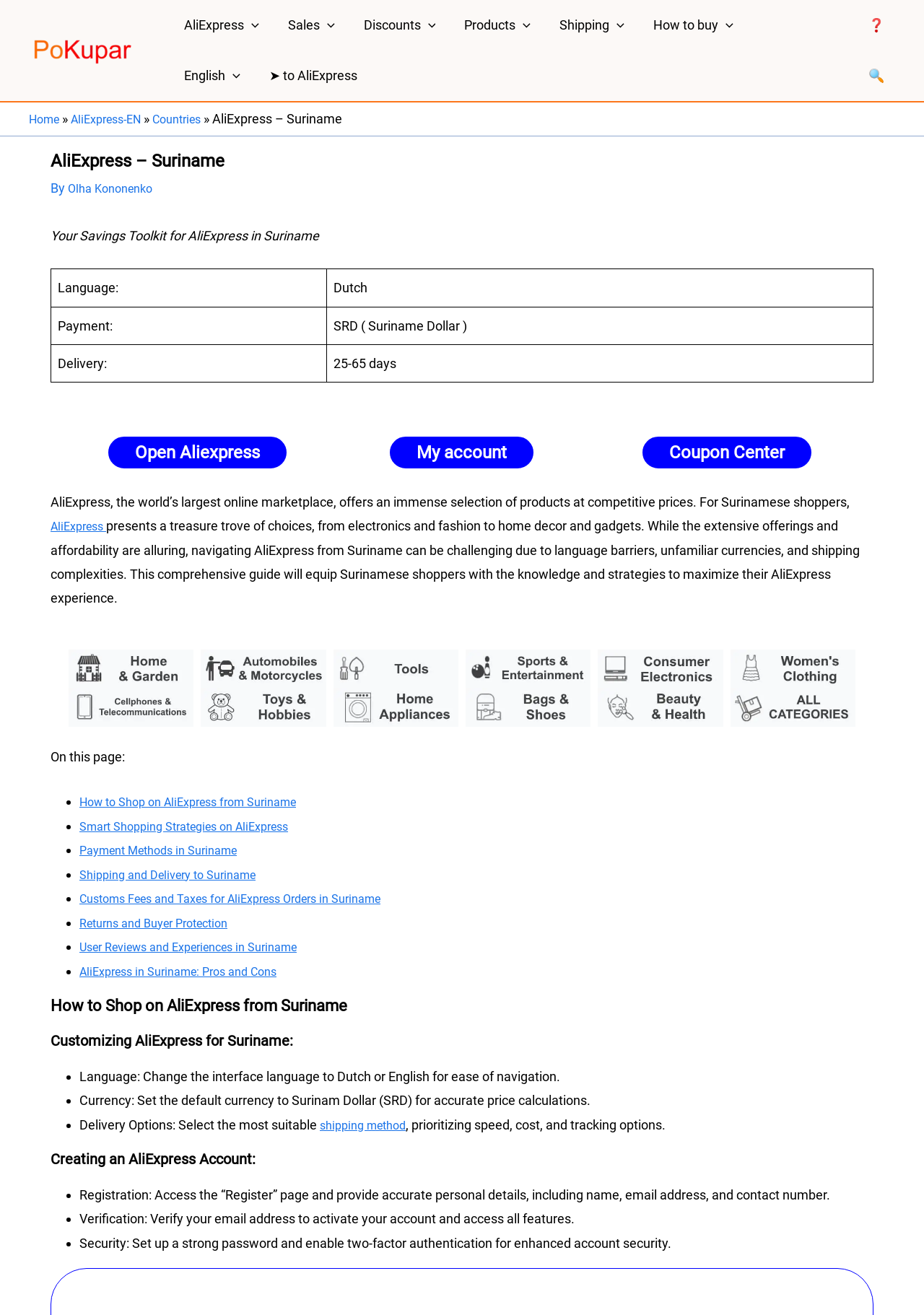Determine the bounding box of the UI component based on this description: "English". The bounding box coordinates should be four float values between 0 and 1, i.e., [left, top, right, bottom].

[0.79, 0.0, 0.879, 0.038]